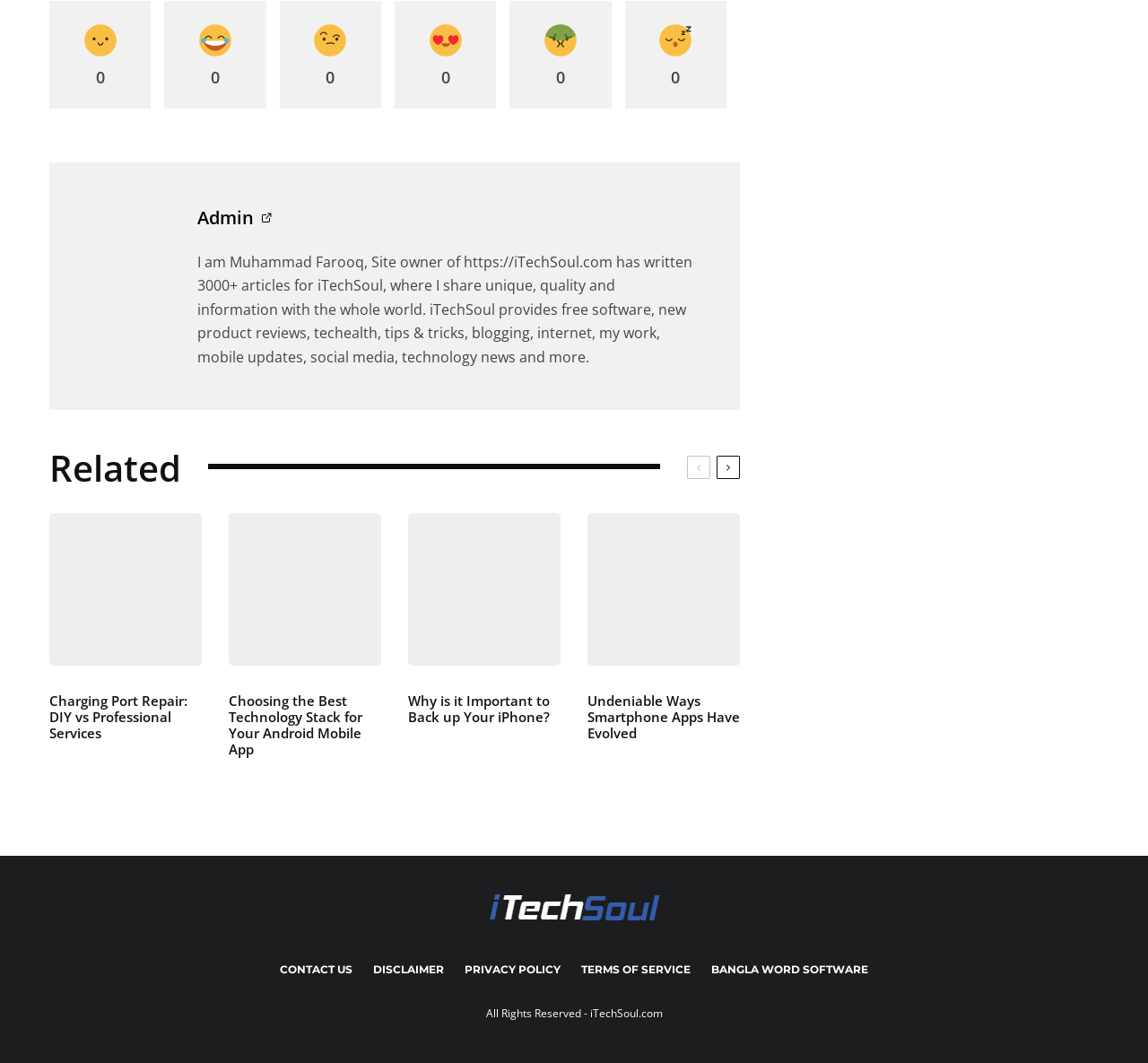Use a single word or phrase to answer the question:
What is the name of the website?

iTechSoul.com